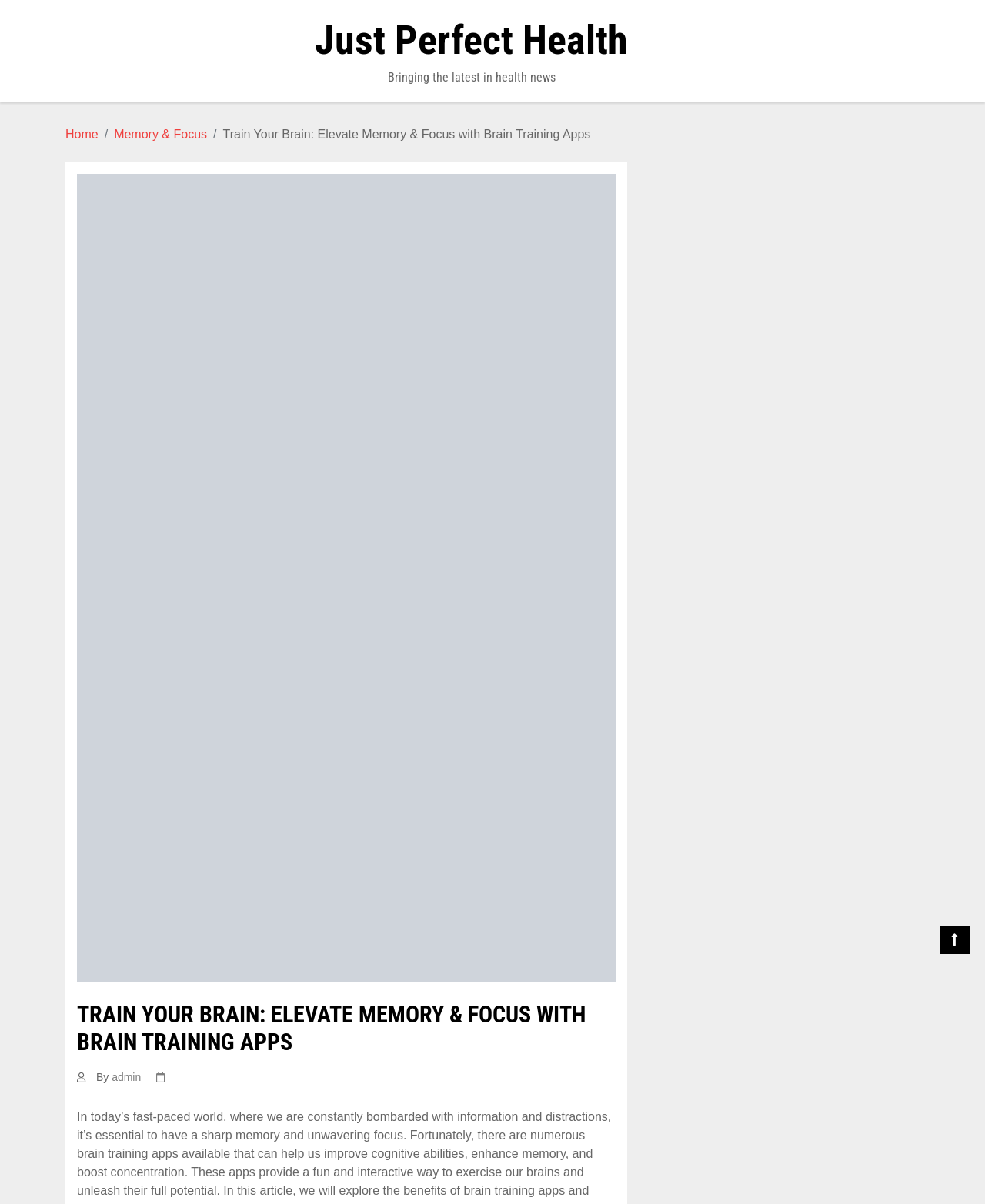Provide an in-depth caption for the webpage.

The webpage is about brain training and improving memory and focus. At the top left, there is a heading that reads "Just Perfect Health" with a link to the website's homepage. Below this heading, there is a static text that says "Bringing the latest in health news". 

To the right of the heading, there is a navigation section with breadcrumbs, which includes links to "Home" and "Memory & Focus". The main title of the webpage, "Train Your Brain: Elevate Memory & Focus with Brain Training Apps", is located below the navigation section. 

Under the main title, there is a section with a heading that repeats the main title in all capital letters. This section includes the author's name, "admin", and a link to the author's profile. There is also a small icon with a pencil symbol.

At the top right, there is a button with a search icon. At the bottom right, there is a link with a chat bubble icon.